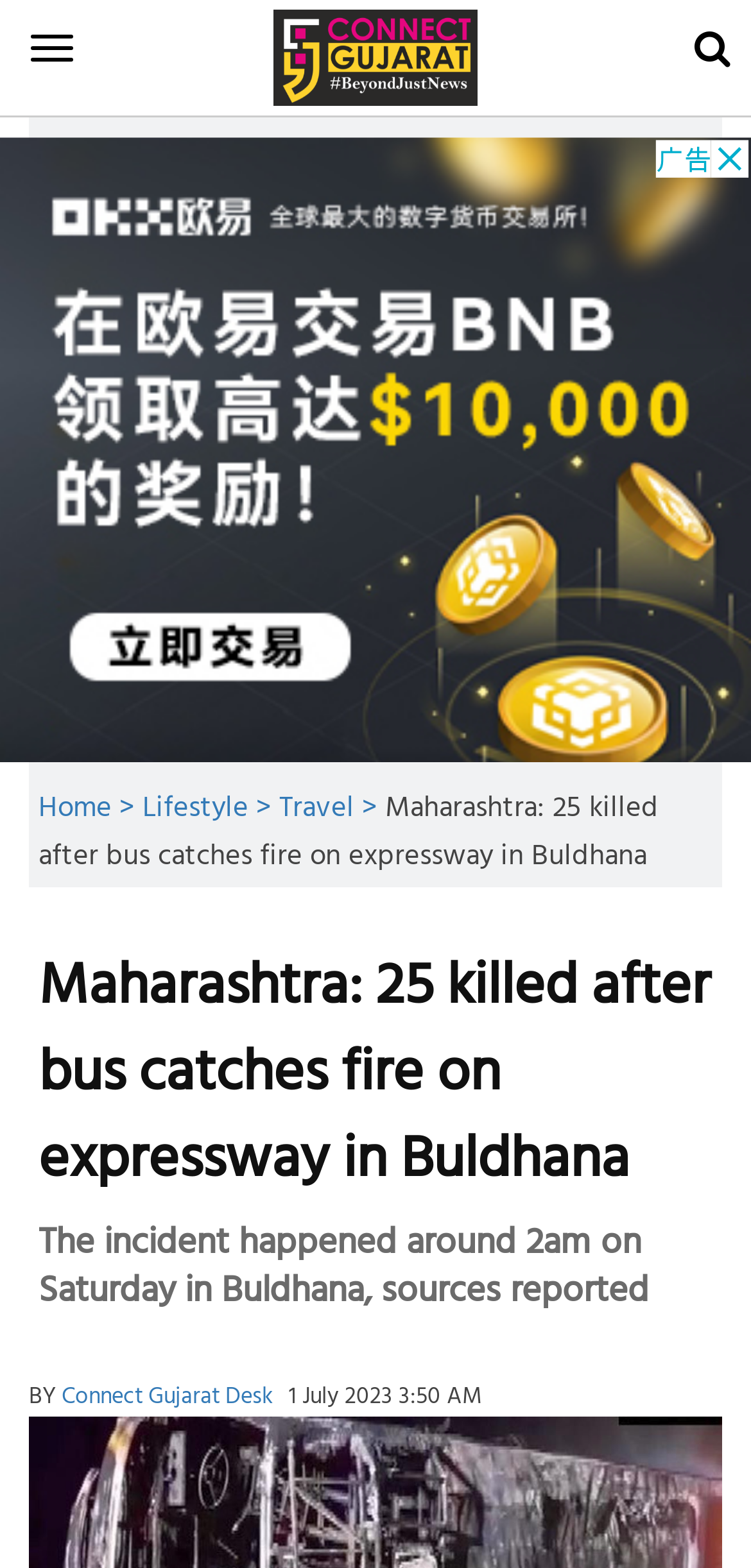Look at the image and write a detailed answer to the question: 
How many people were killed in the bus incident?

The answer can be found in the heading 'Maharashtra: 25 killed after bus catches fire on expressway in Buldhana' which is located at the top of the webpage.